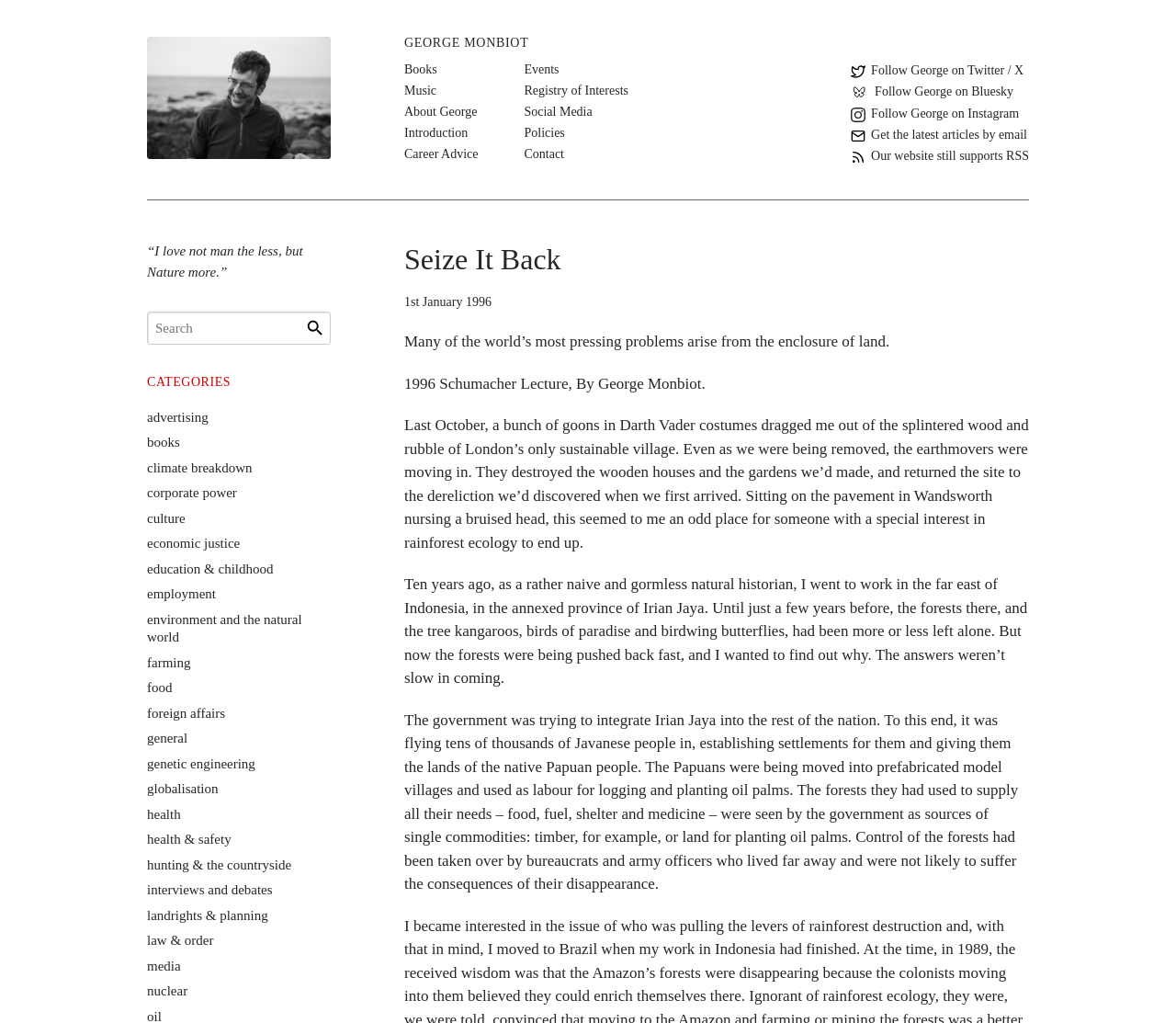Detail the various sections and features of the webpage.

This webpage is about George Monbiot, a writer and environmentalist. At the top, there is a link to George Monbiot's name, accompanied by an image of him. Below this, there are several links to different categories, including Books, Music, About George, and more. These links are arranged horizontally across the page.

Further down, there is a header that reads "Seize It Back" in large font. Below this, there is a paragraph of text that describes a 1996 Schumacher Lecture by George Monbiot, in which he discusses the enclosure of land and its relation to various environmental and social problems. The text is divided into several paragraphs, with each paragraph describing a different aspect of the issue.

To the left of the main text, there is a sidebar with several links to categories, including advertising, books, climate breakdown, and more. There are 24 categories in total, each with a link to related articles or content.

At the top right of the page, there are several social media links, including Twitter, Bluesky, and Instagram, each accompanied by an image. Below these, there are links to subscribe to George Monbiot's articles by email and to access his RSS feed.

There is also a search bar at the top right of the page, allowing users to search for specific topics or keywords.